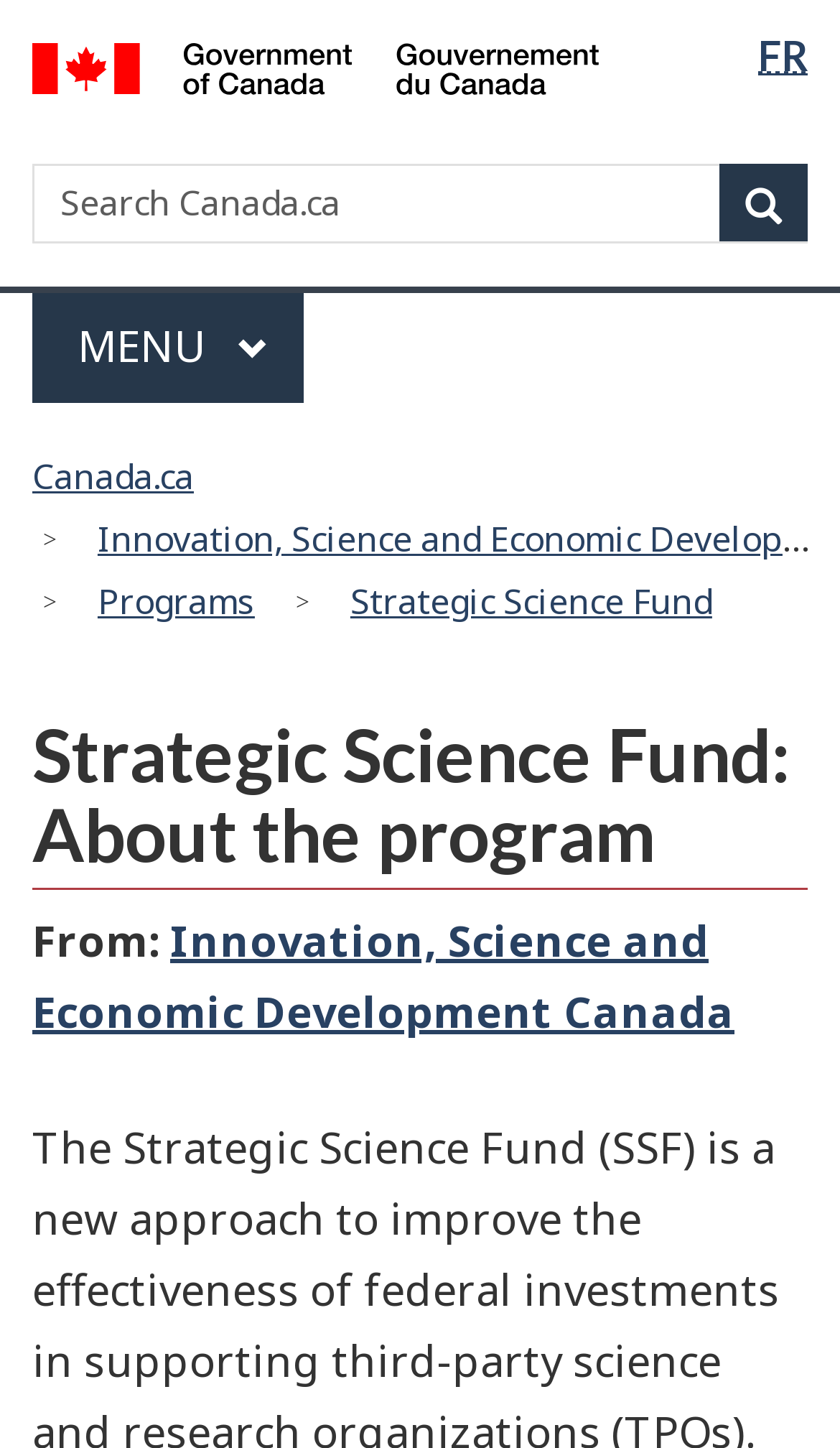Can you find the bounding box coordinates for the element that needs to be clicked to execute this instruction: "Learn about Strategic Science Fund"? The coordinates should be given as four float numbers between 0 and 1, i.e., [left, top, right, bottom].

[0.391, 0.392, 0.873, 0.439]